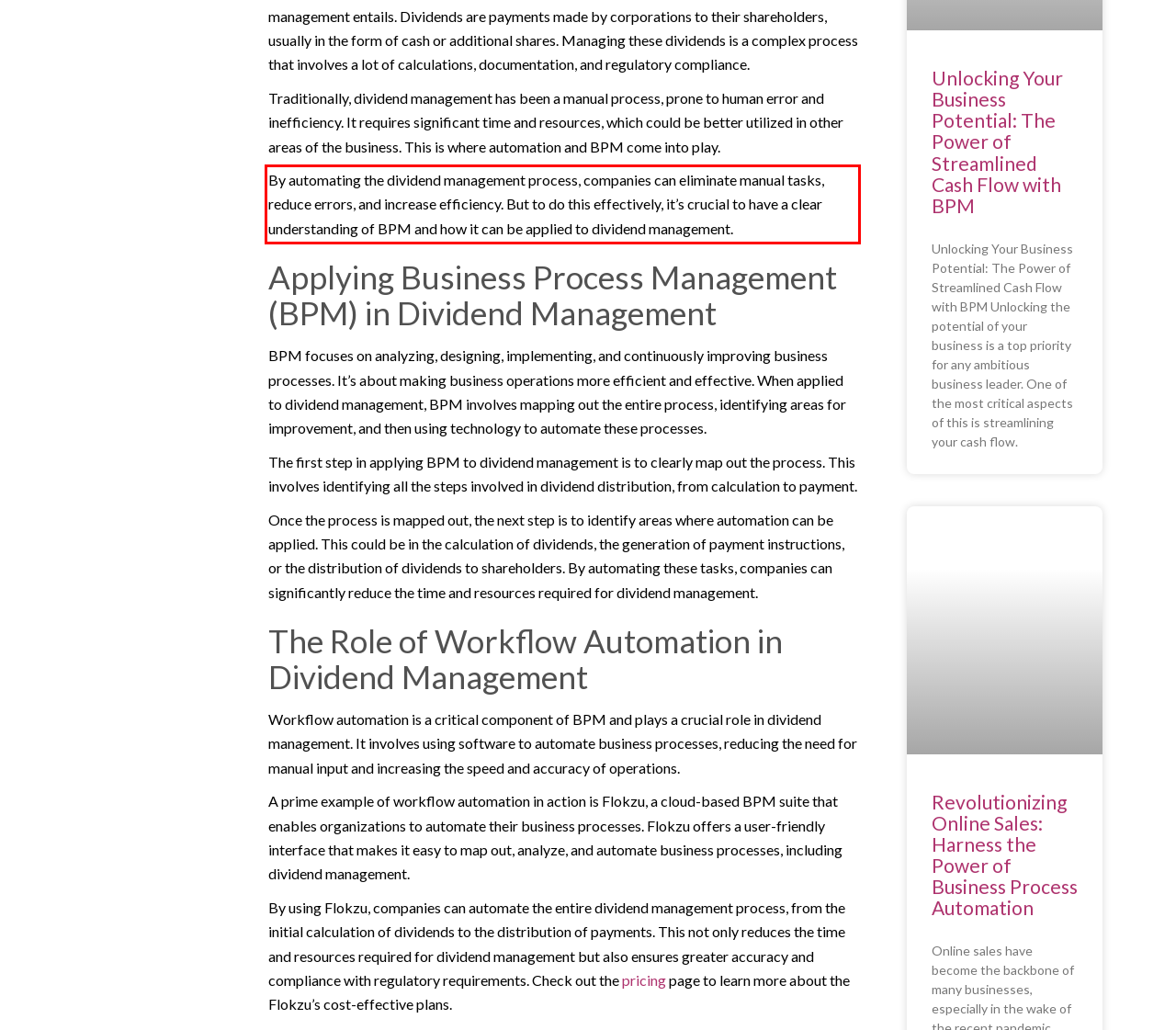Analyze the webpage screenshot and use OCR to recognize the text content in the red bounding box.

By automating the dividend management process, companies can eliminate manual tasks, reduce errors, and increase efficiency. But to do this effectively, it’s crucial to have a clear understanding of BPM and how it can be applied to dividend management.